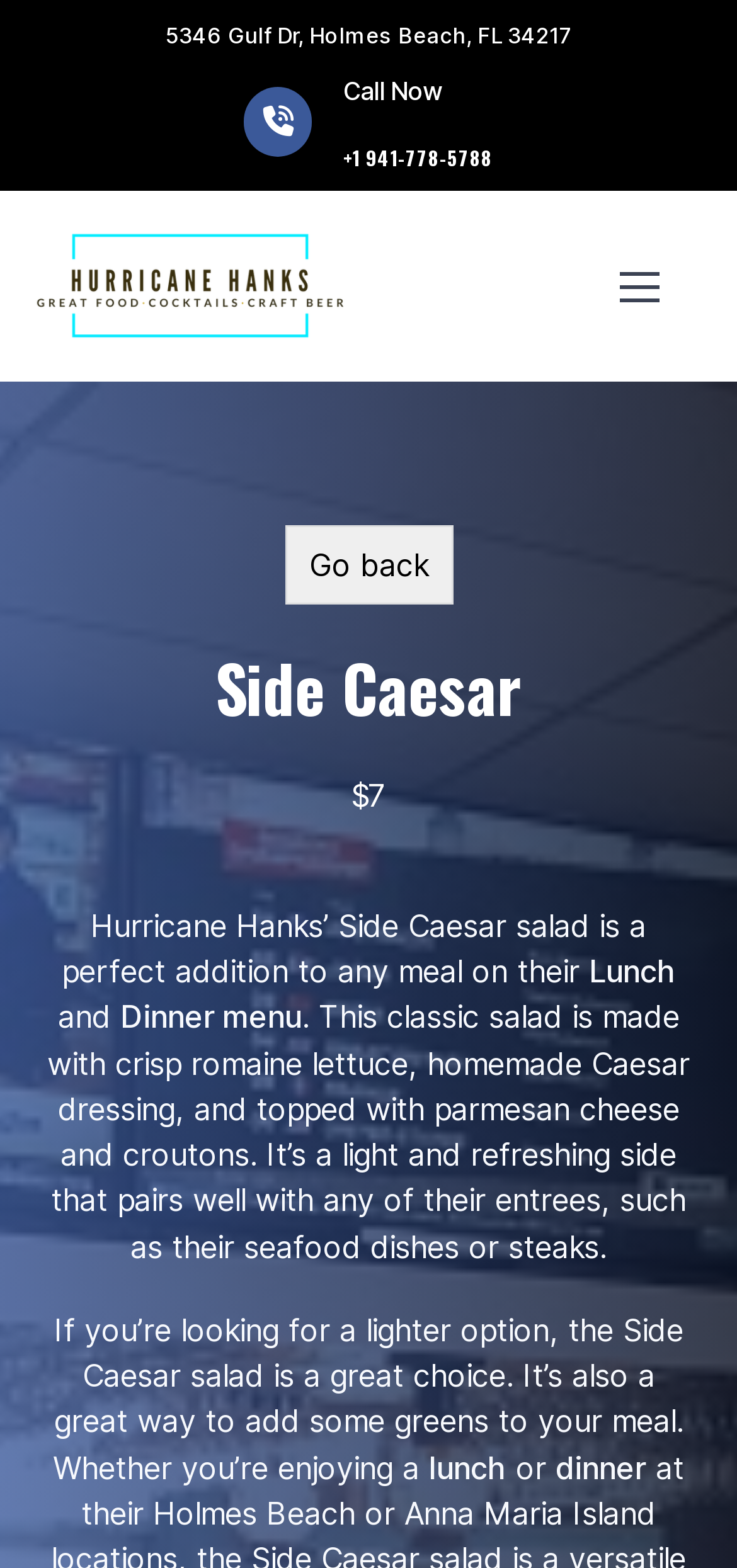Determine the bounding box coordinates for the area that needs to be clicked to fulfill this task: "Contact us". The coordinates must be given as four float numbers between 0 and 1, i.e., [left, top, right, bottom].

None